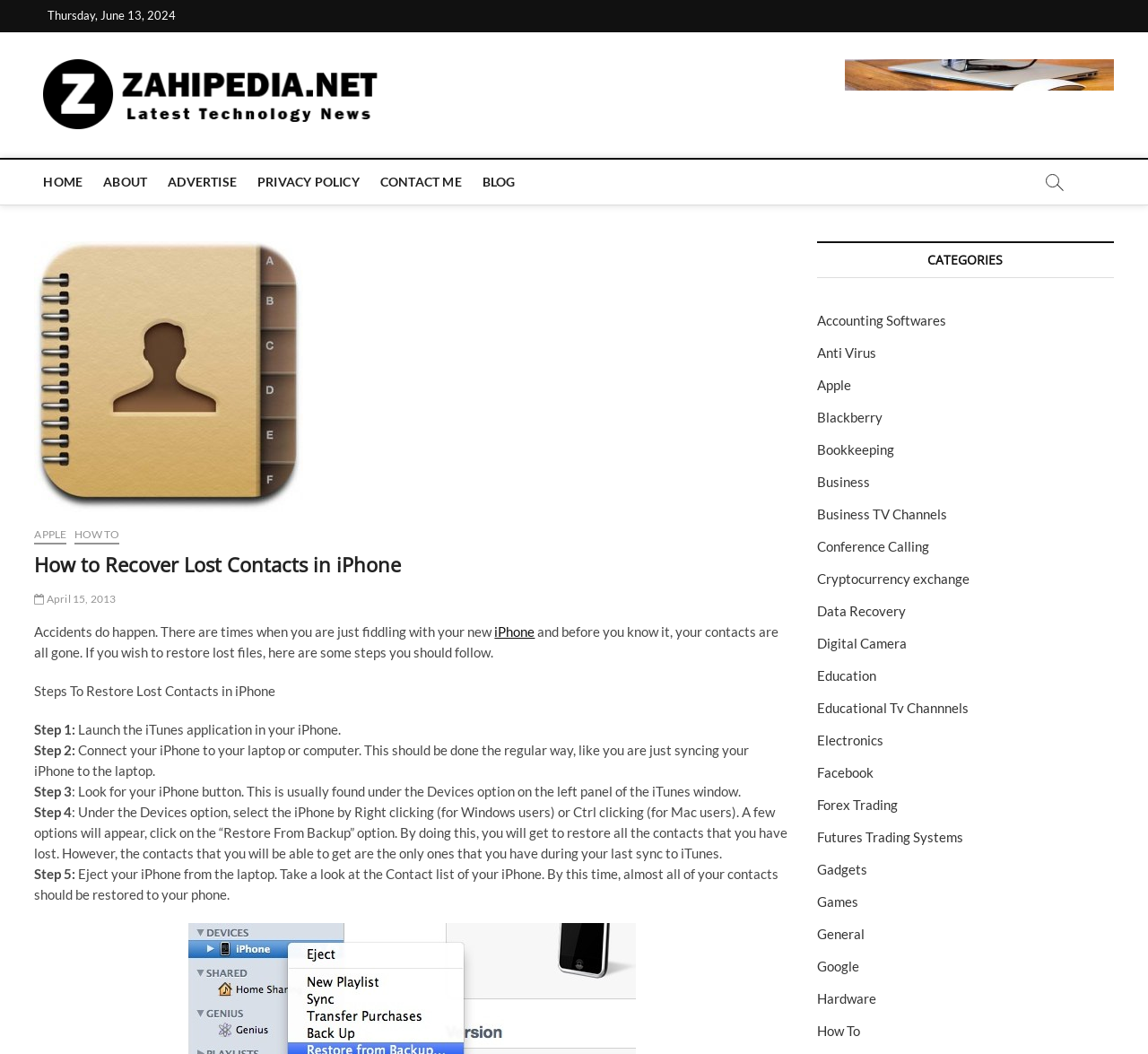Please locate the bounding box coordinates of the element that should be clicked to complete the given instruction: "Click on the 'HOME' link".

[0.03, 0.151, 0.08, 0.194]